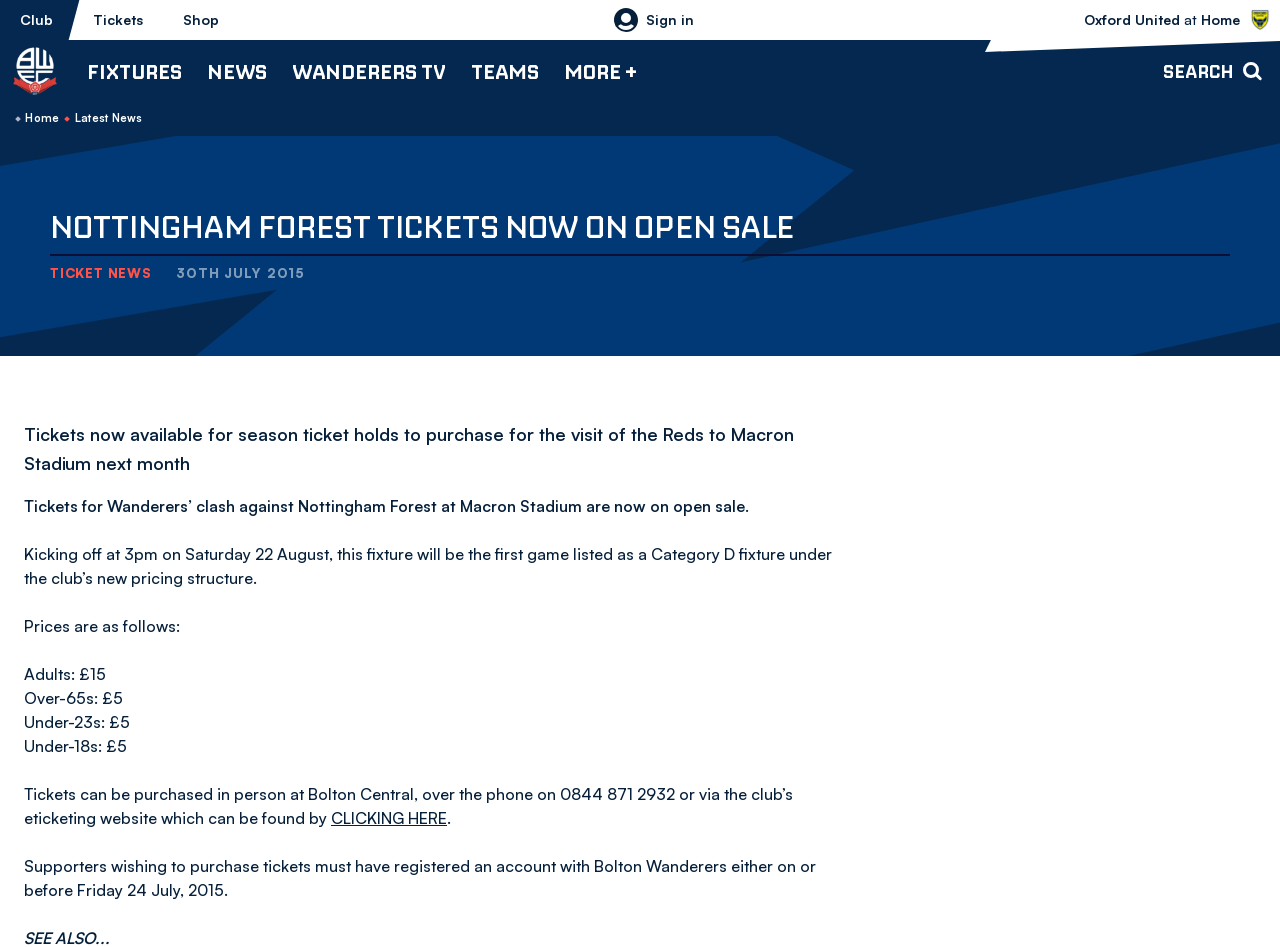Please provide a comprehensive answer to the question based on the screenshot: What is the name of the TV channel?

I found this answer by looking at the menu item with the text 'WANDERERS TV' and the description 'Wanderers TV', which suggests that it is a TV channel related to the football club.